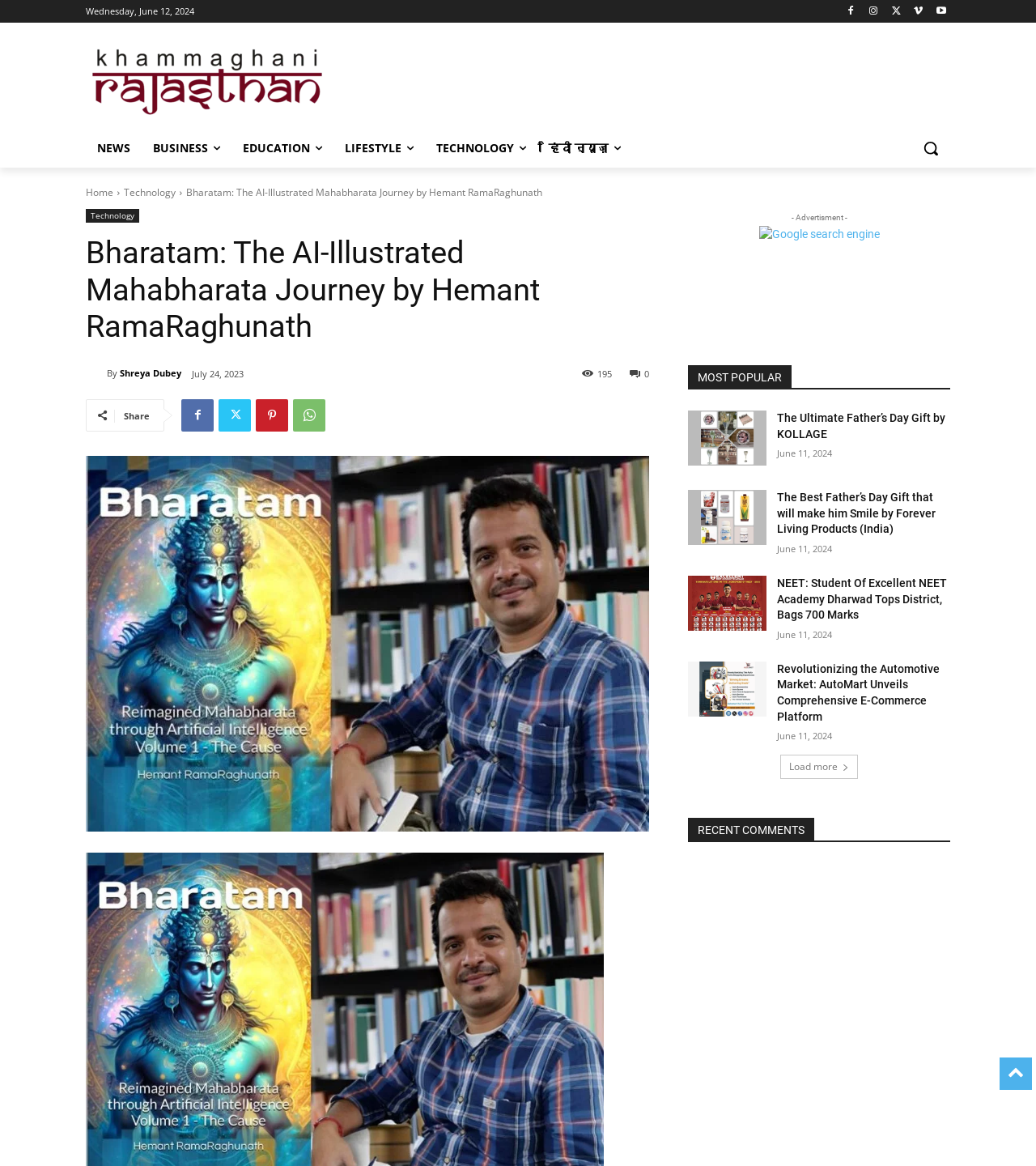Find the primary header on the webpage and provide its text.

Bharatam: The AI-Illustrated Mahabharata Journey by Hemant RamaRaghunath